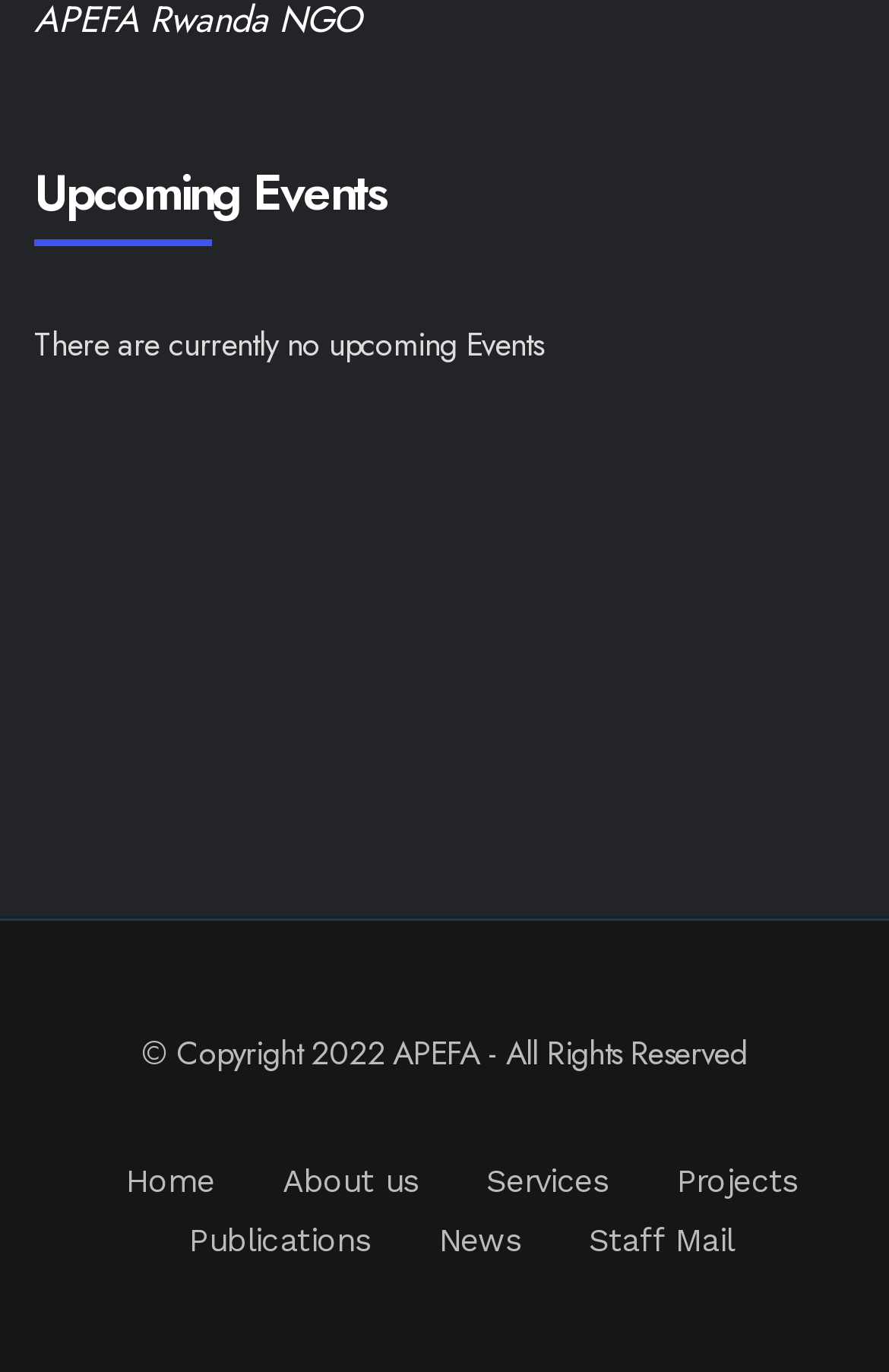Predict the bounding box coordinates of the UI element that matches this description: "About us". The coordinates should be in the format [left, top, right, bottom] with each value between 0 and 1.

[0.318, 0.848, 0.47, 0.874]